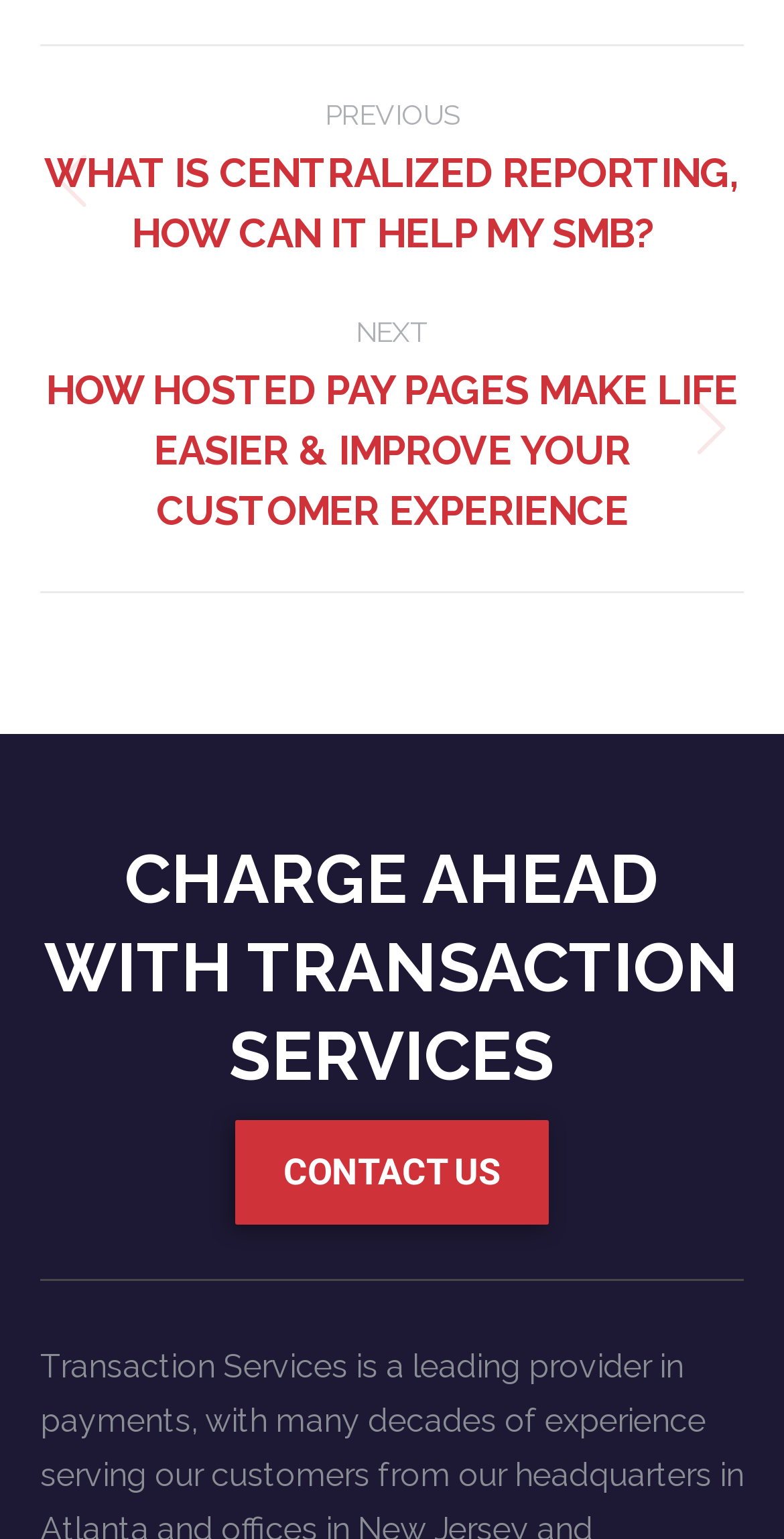Are there any images on the webpage? Based on the image, give a response in one word or a short phrase.

Yes